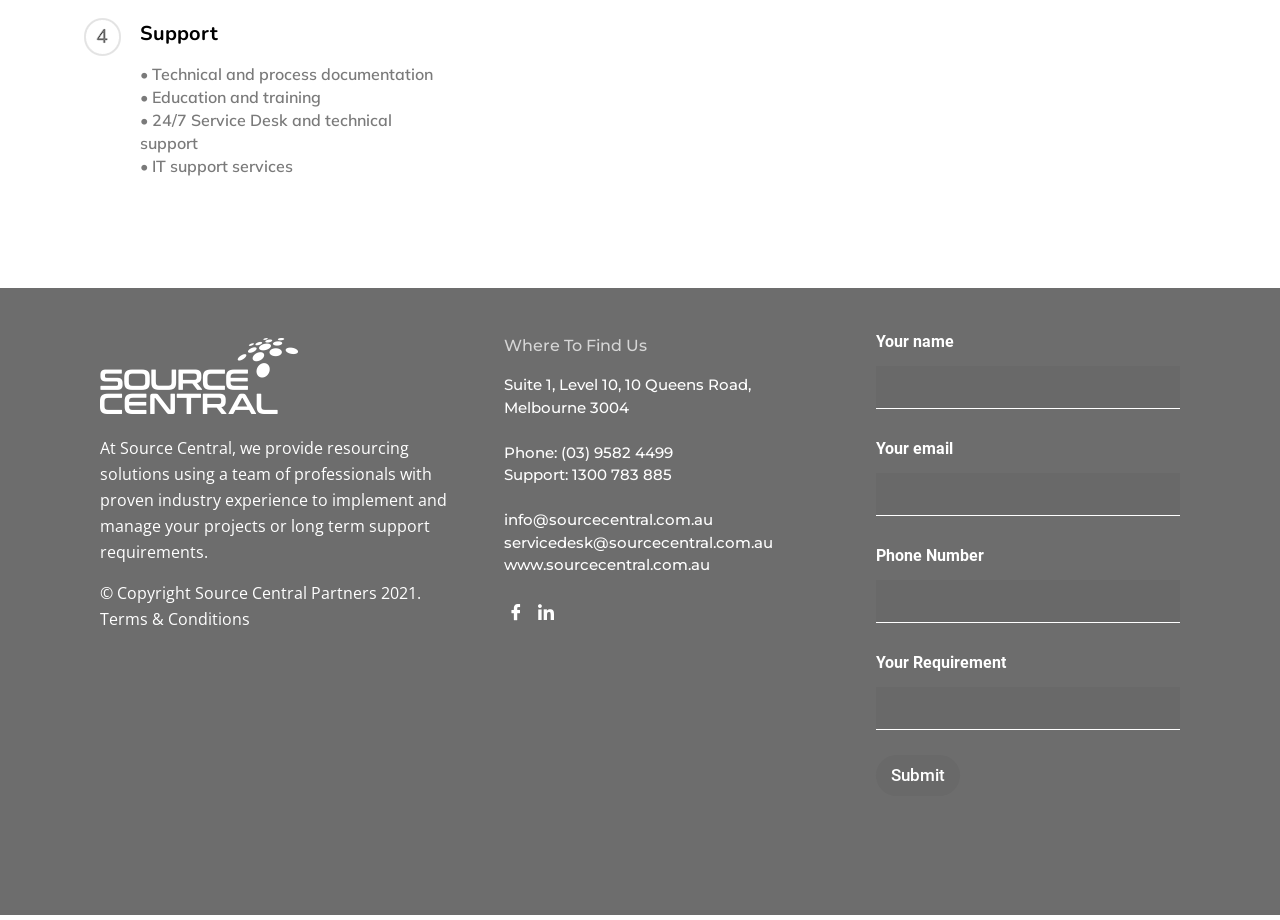What social media platforms does Source Central have a presence on? Based on the screenshot, please respond with a single word or phrase.

Facebook and LinkedIn